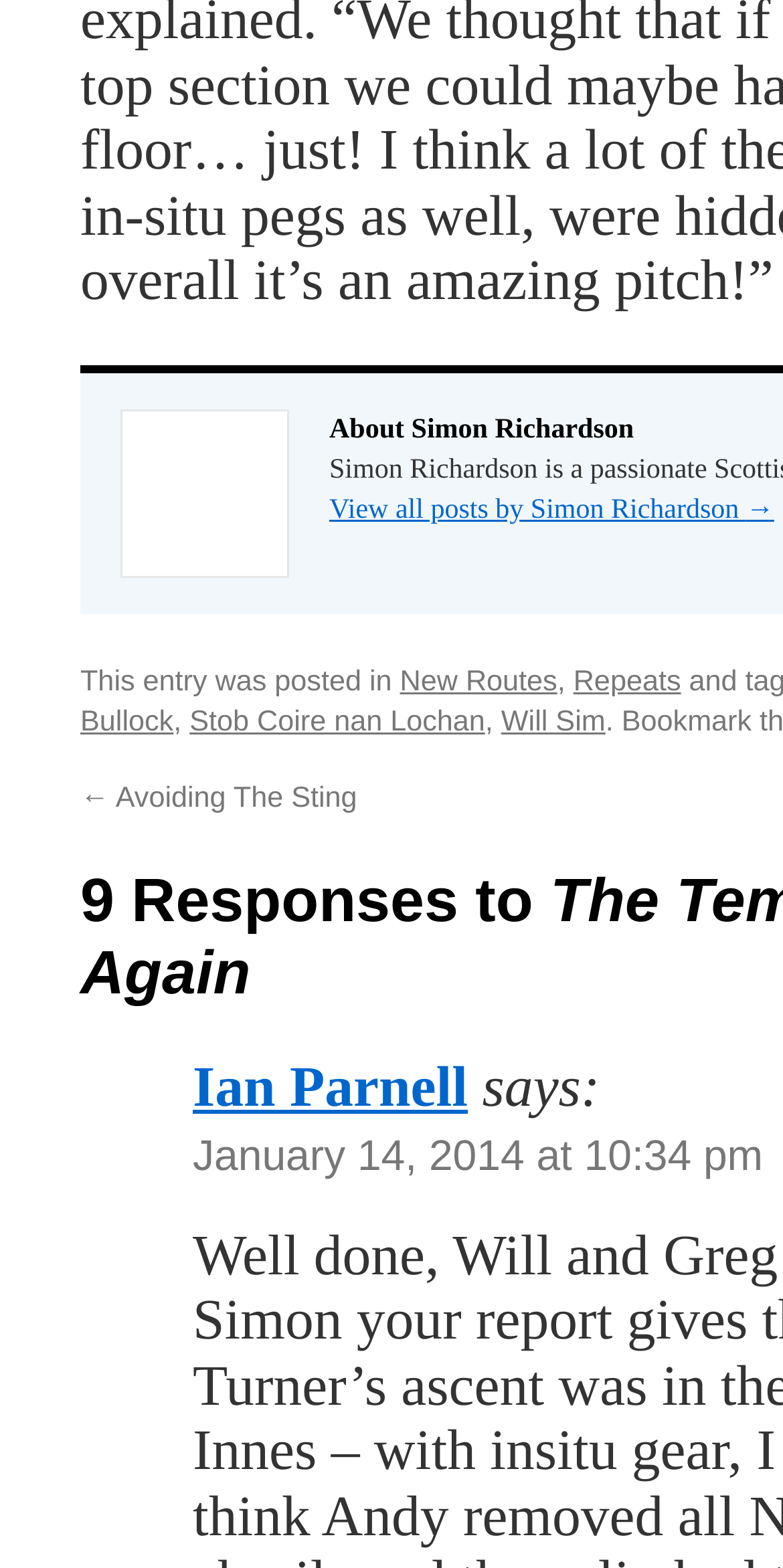Determine the bounding box coordinates of the clickable element to complete this instruction: "View the post from January 14, 2014". Provide the coordinates in the format of four float numbers between 0 and 1, [left, top, right, bottom].

[0.246, 0.722, 0.974, 0.753]